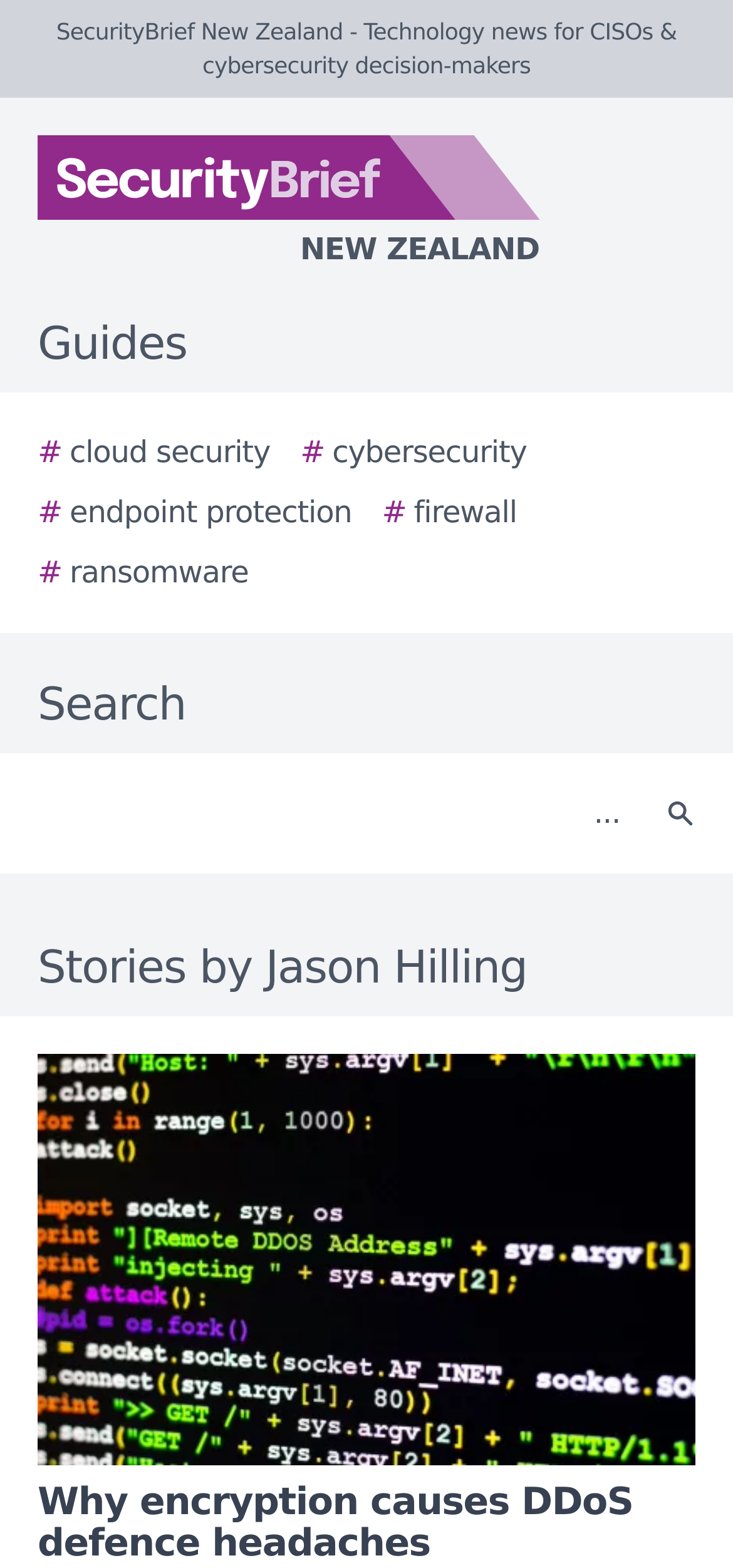Given the element description New Zealand, identify the bounding box coordinates for the UI element on the webpage screenshot. The format should be (top-left x, top-left y, bottom-right x, bottom-right y), with values between 0 and 1.

[0.0, 0.086, 0.923, 0.174]